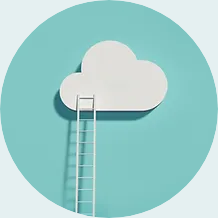What is leaning against the cloud?
Look at the image and provide a detailed response to the question.

The caption describes the image as featuring a minimalist design with a stylized cloud and a sleek ladder leaning against it, creating a whimsical visual that evokes themes of aspiration and imagination.